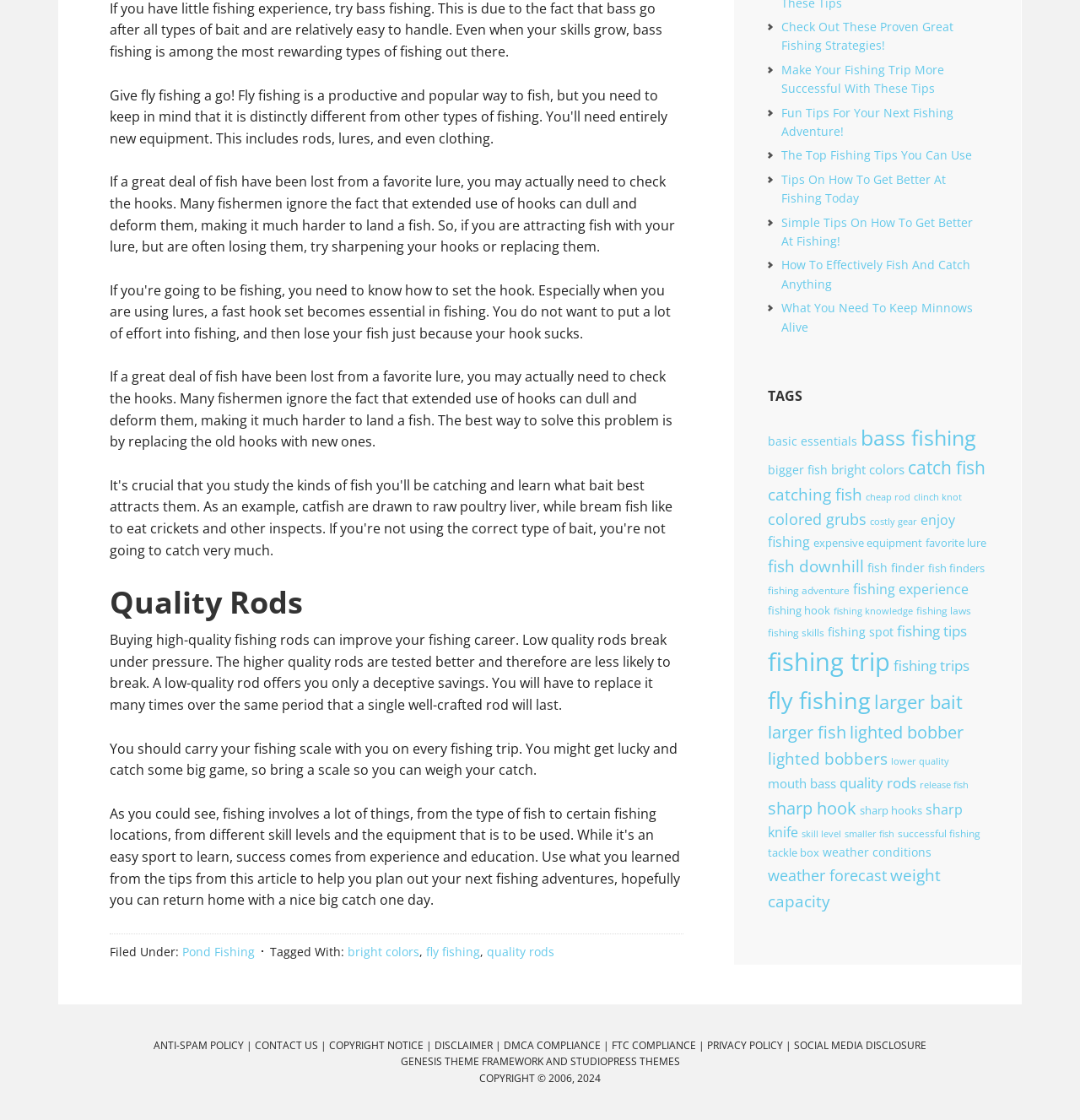Please specify the bounding box coordinates in the format (top-left x, top-left y, bottom-right x, bottom-right y), with all values as floating point numbers between 0 and 1. Identify the bounding box of the UI element described by: FTC Compliance |

[0.566, 0.927, 0.655, 0.94]